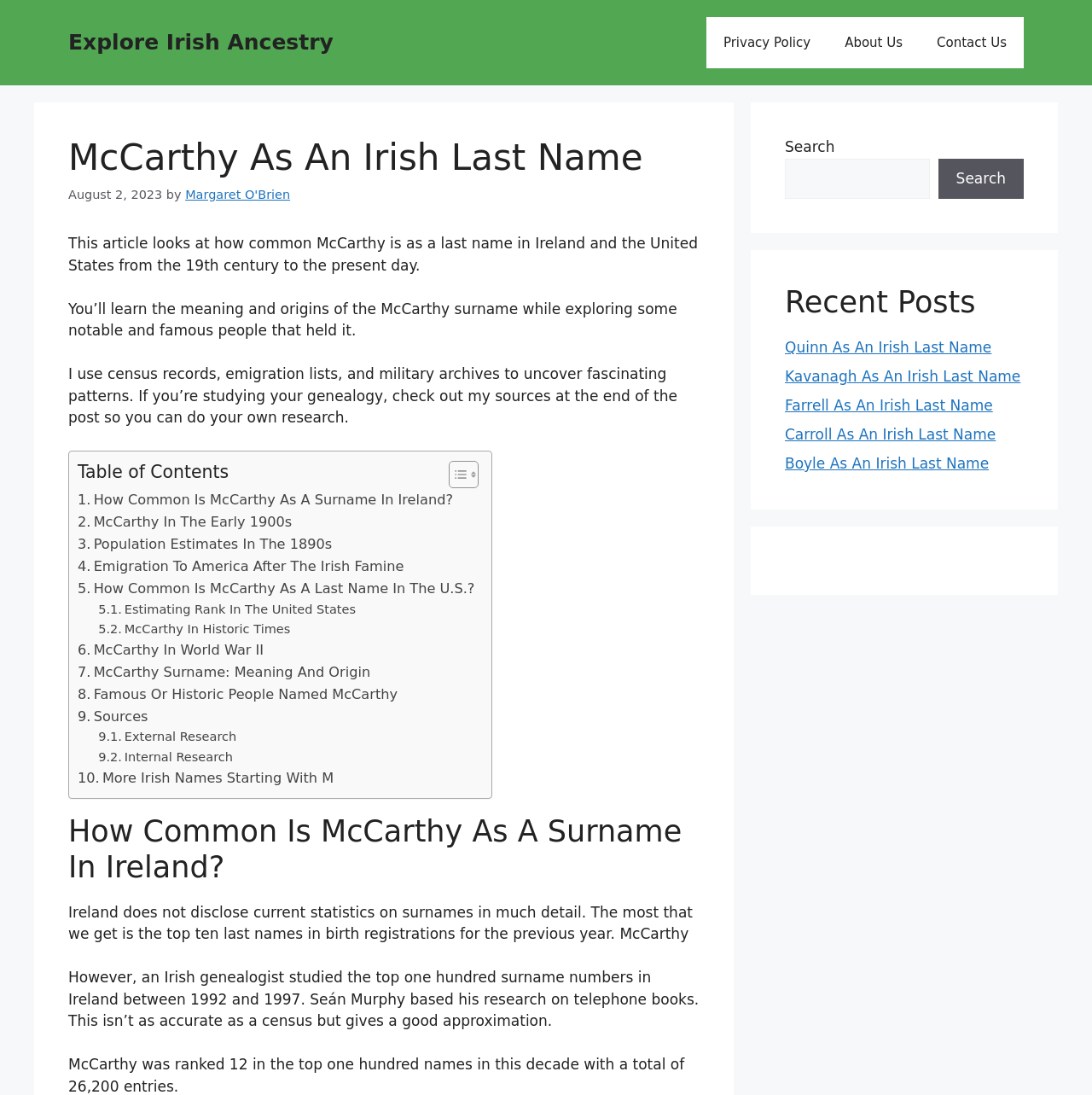Please indicate the bounding box coordinates of the element's region to be clicked to achieve the instruction: "Click the 'Submit' button". Provide the coordinates as four float numbers between 0 and 1, i.e., [left, top, right, bottom].

None